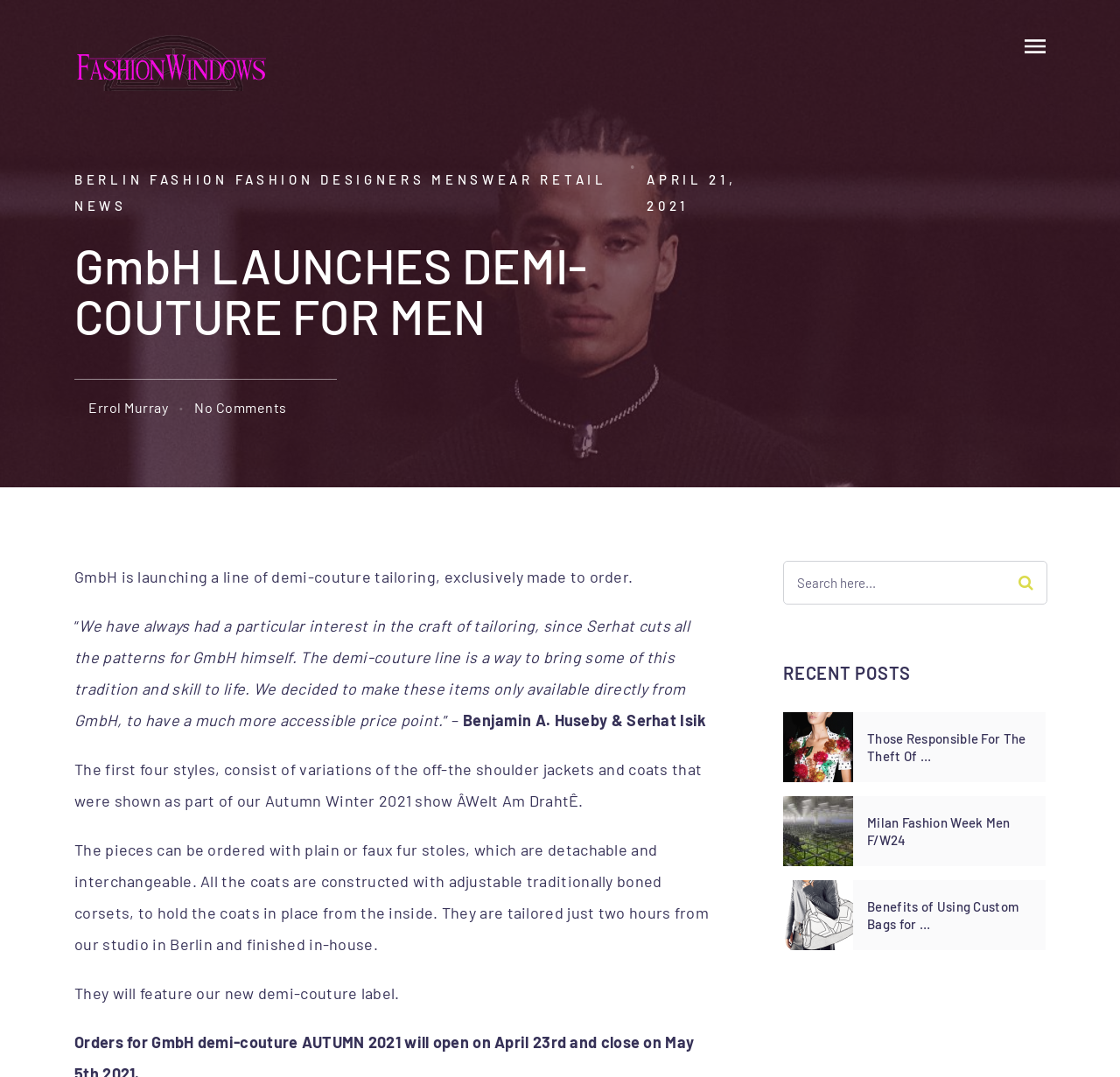Who are the founders of GmbH?
Using the image as a reference, give a one-word or short phrase answer.

Benjamin A. Huseby & Serhat Isik